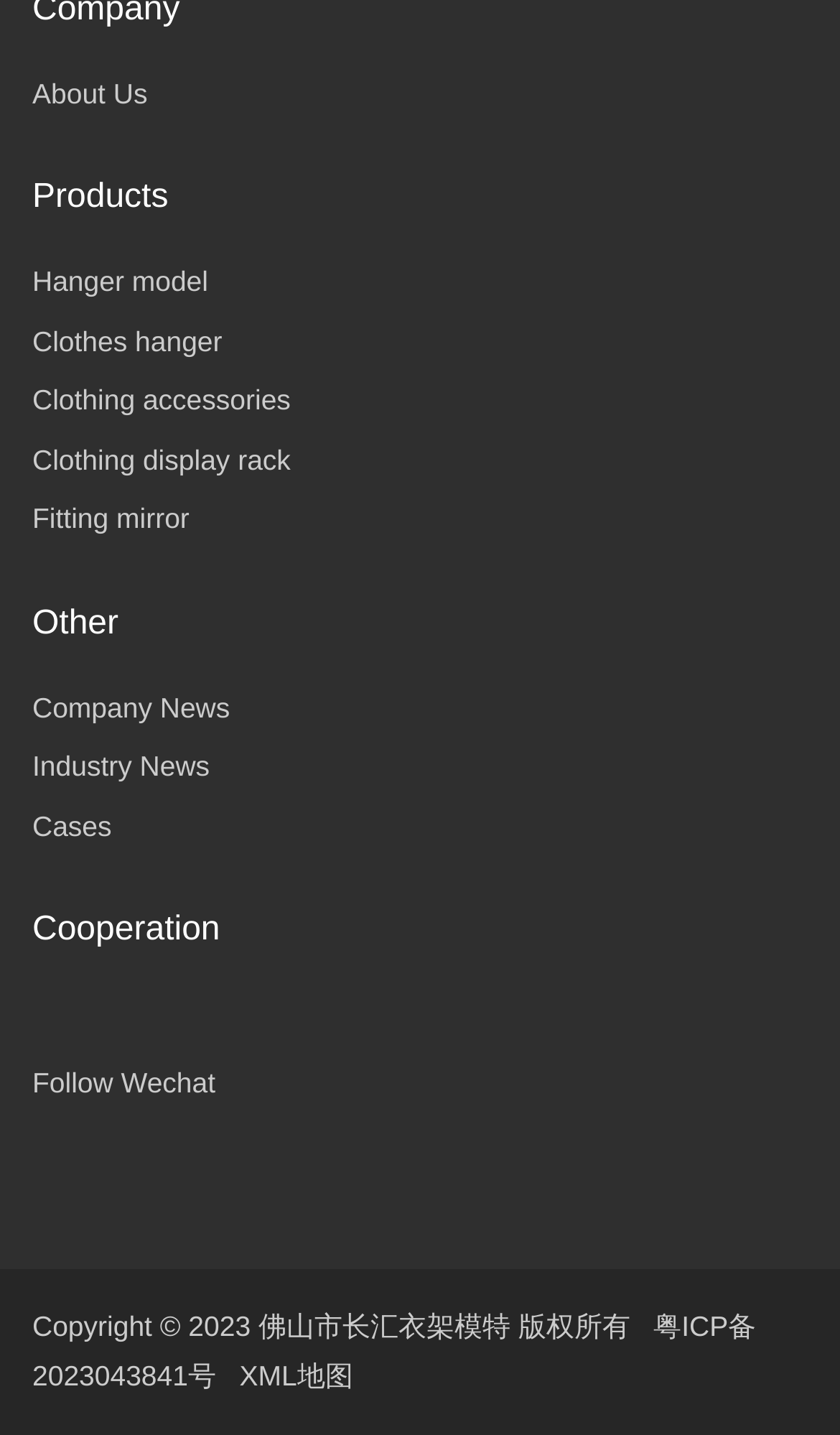What is the copyright year?
Look at the image and respond with a single word or a short phrase.

2023